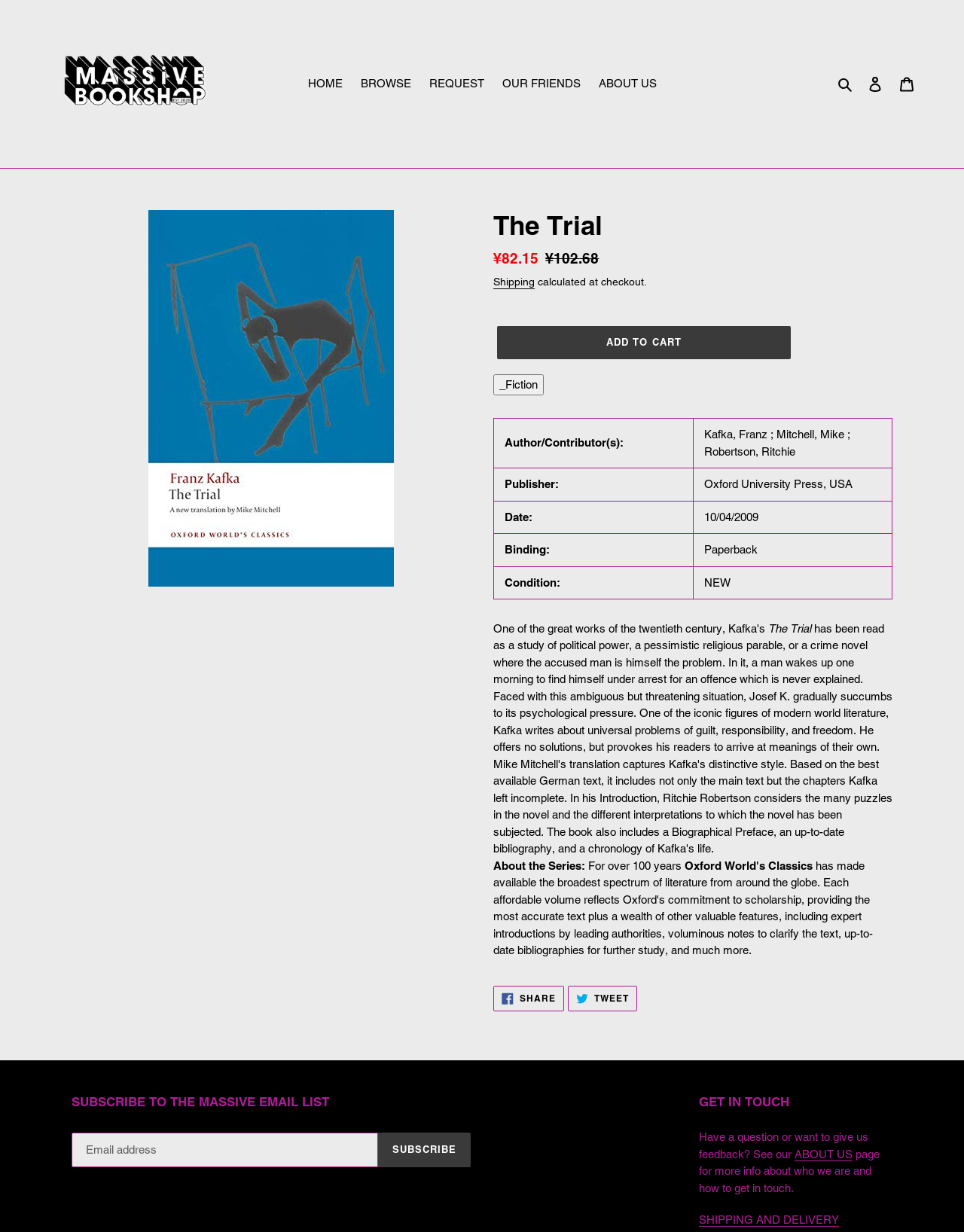Specify the bounding box coordinates for the region that must be clicked to perform the given instruction: "Check the 'RECENT POSTS' section".

None